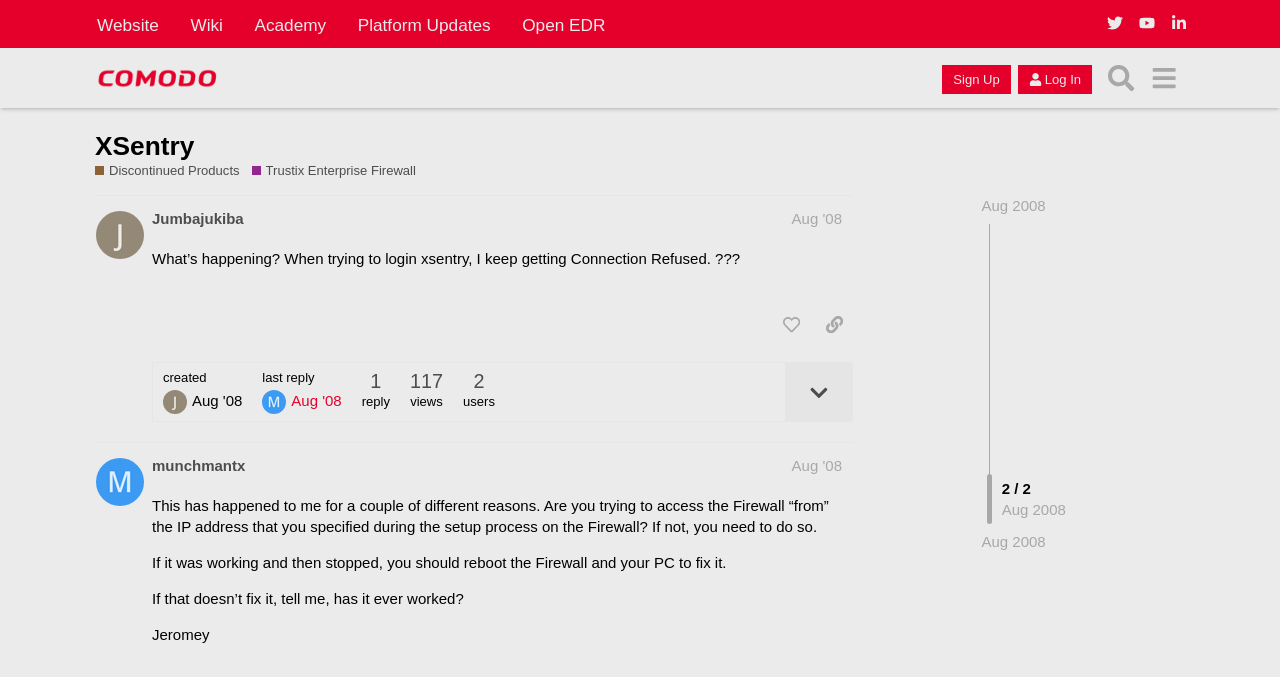Give a detailed account of the webpage's layout and content.

This webpage appears to be a forum discussion page from the Comodo Forum, specifically focused on XSentry and Trustix Enterprise Firewall. At the top of the page, there is a header section with links to various parts of the website, including the website, wiki, academy, platform updates, and open EDR. Below this, there is a secondary header section with a link to the Comodo Forum and buttons to sign up and log in.

The main content of the page is a discussion thread with two posts. The first post, from user Jumbajukiba, asks a question about XSentry, stating that they are getting a "Connection Refused" error when trying to log in. This post has several buttons below it, including "like this post", "share a link to this post", and "expand topic details".

The second post, from user munchmantx, responds to the original question with some troubleshooting suggestions. This post also has a similar layout to the first post, with buttons and links below the text.

Throughout the page, there are various links and buttons that allow users to navigate the forum, interact with posts, and access additional information. The page also displays information about the posts, such as the date and time they were made, and the number of views and users who have interacted with them.